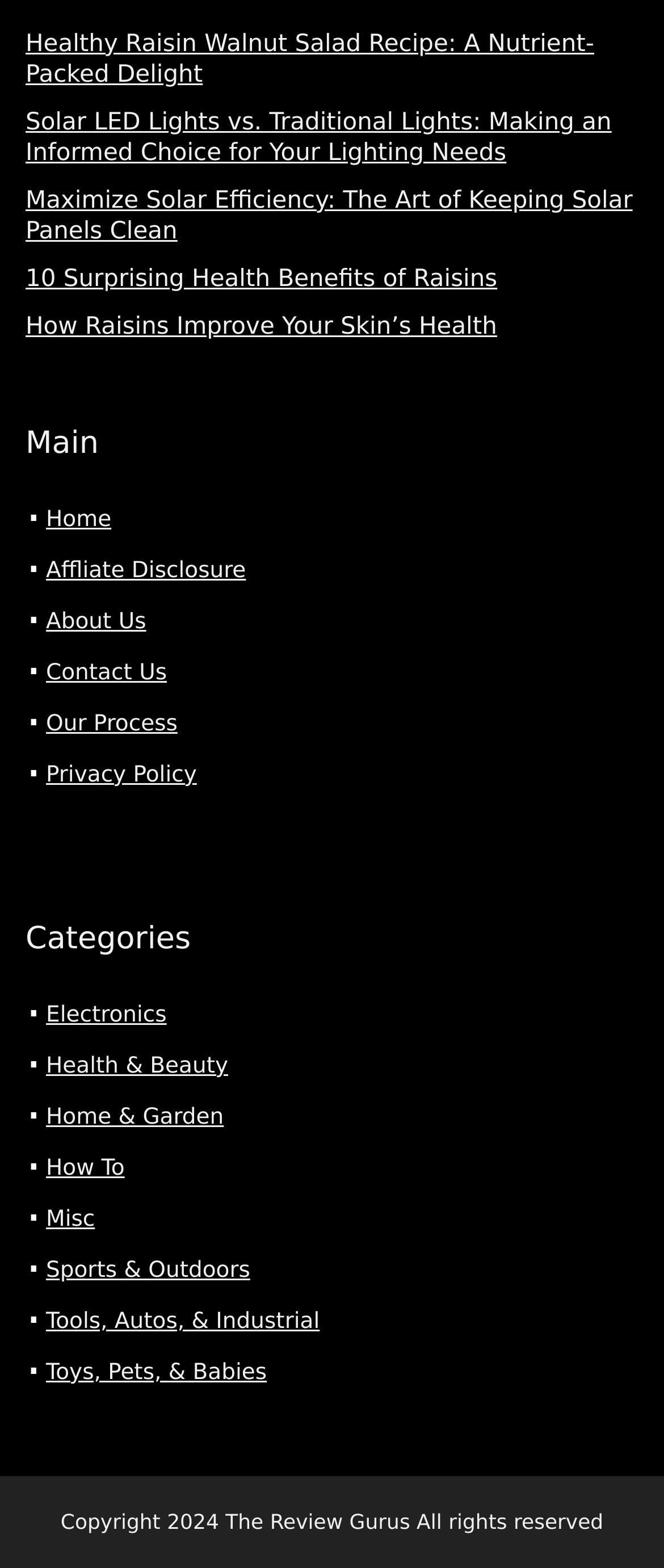Please mark the clickable region by giving the bounding box coordinates needed to complete this instruction: "Explore the health and beauty category".

[0.069, 0.672, 0.344, 0.688]